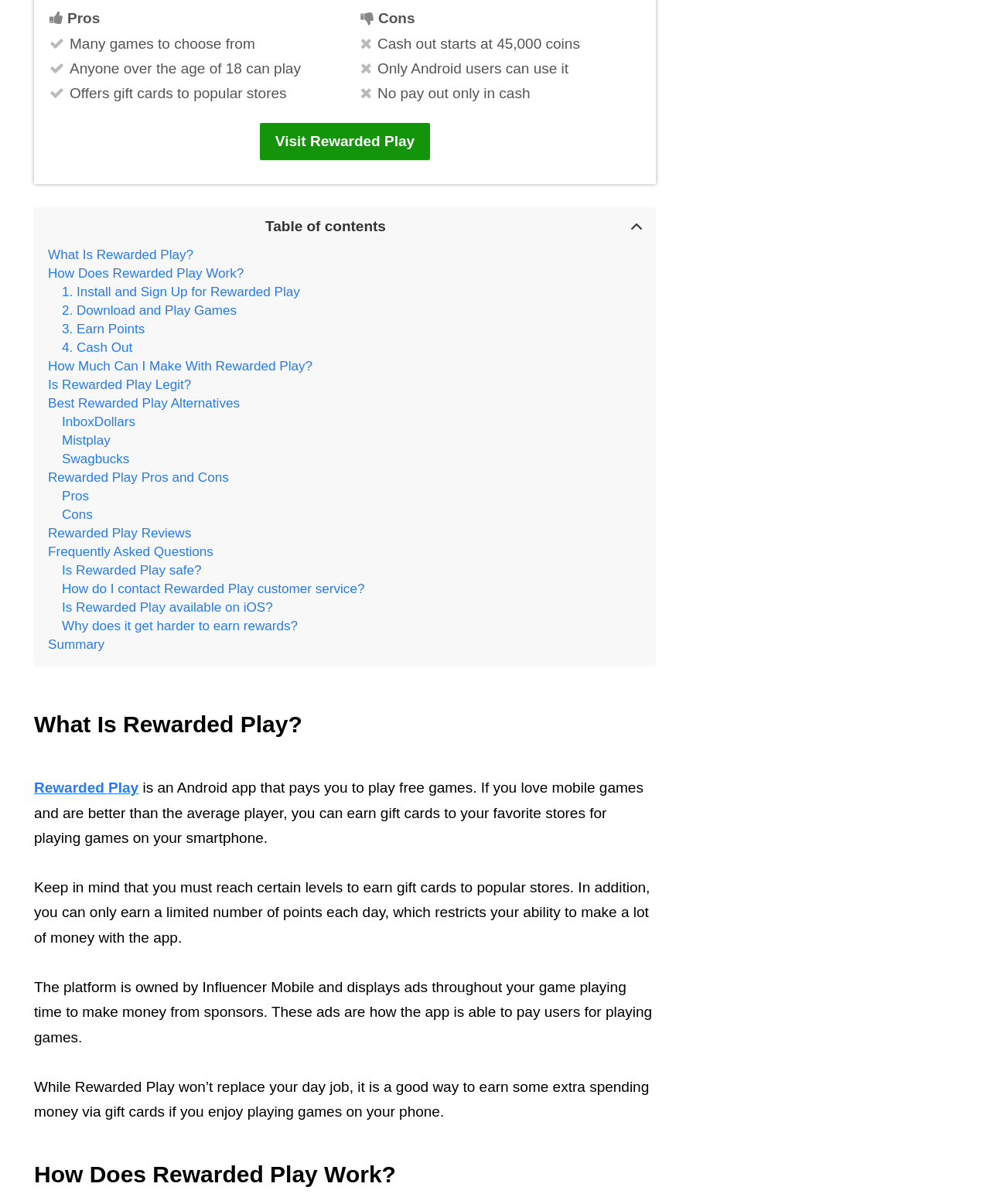What is the minimum number of coins required to cash out on Rewarded Play?
Based on the image, provide a one-word or brief-phrase response.

45,000